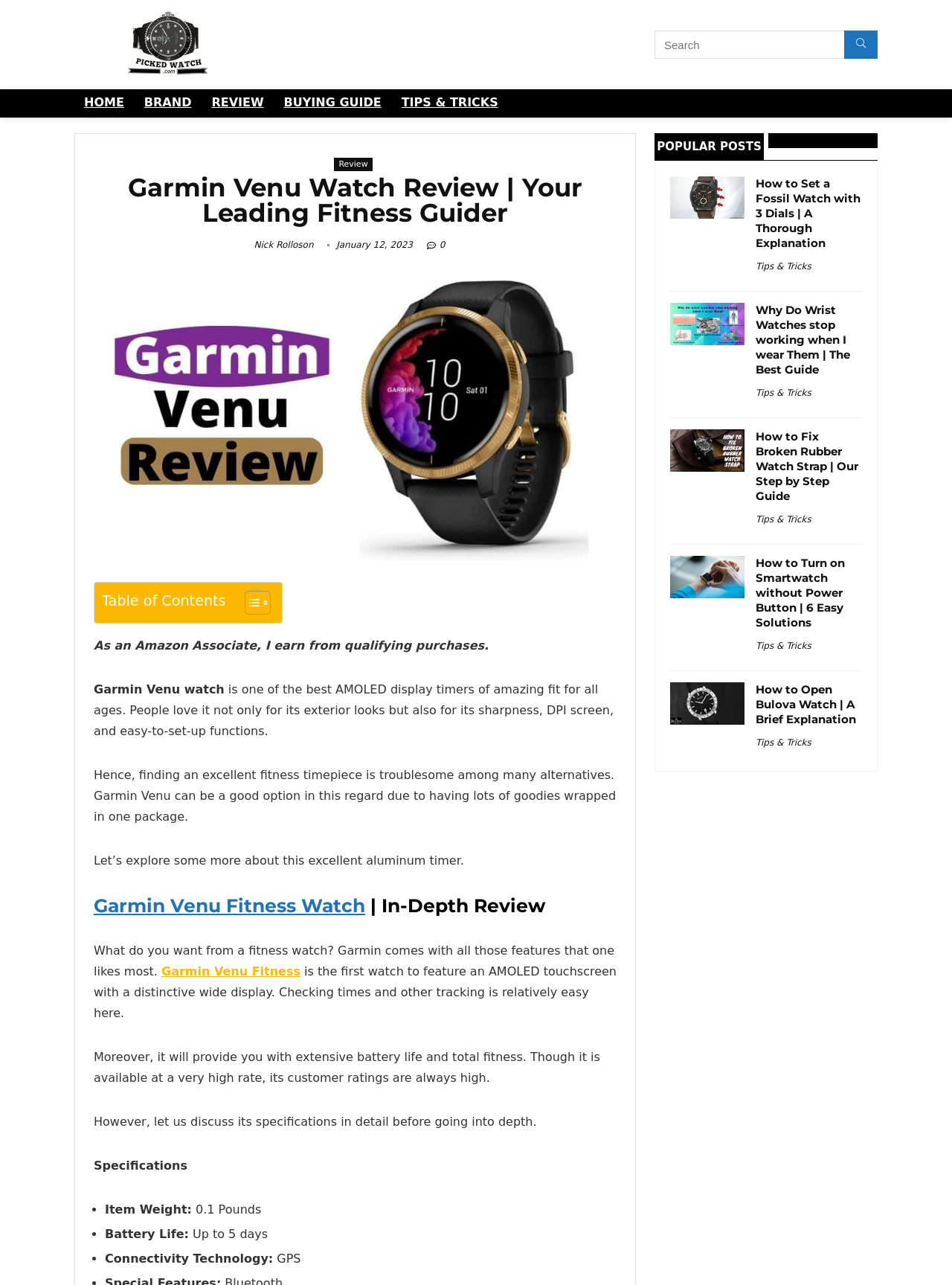Please find the bounding box for the UI component described as follows: "Tips & Tricks".

[0.794, 0.499, 0.852, 0.507]